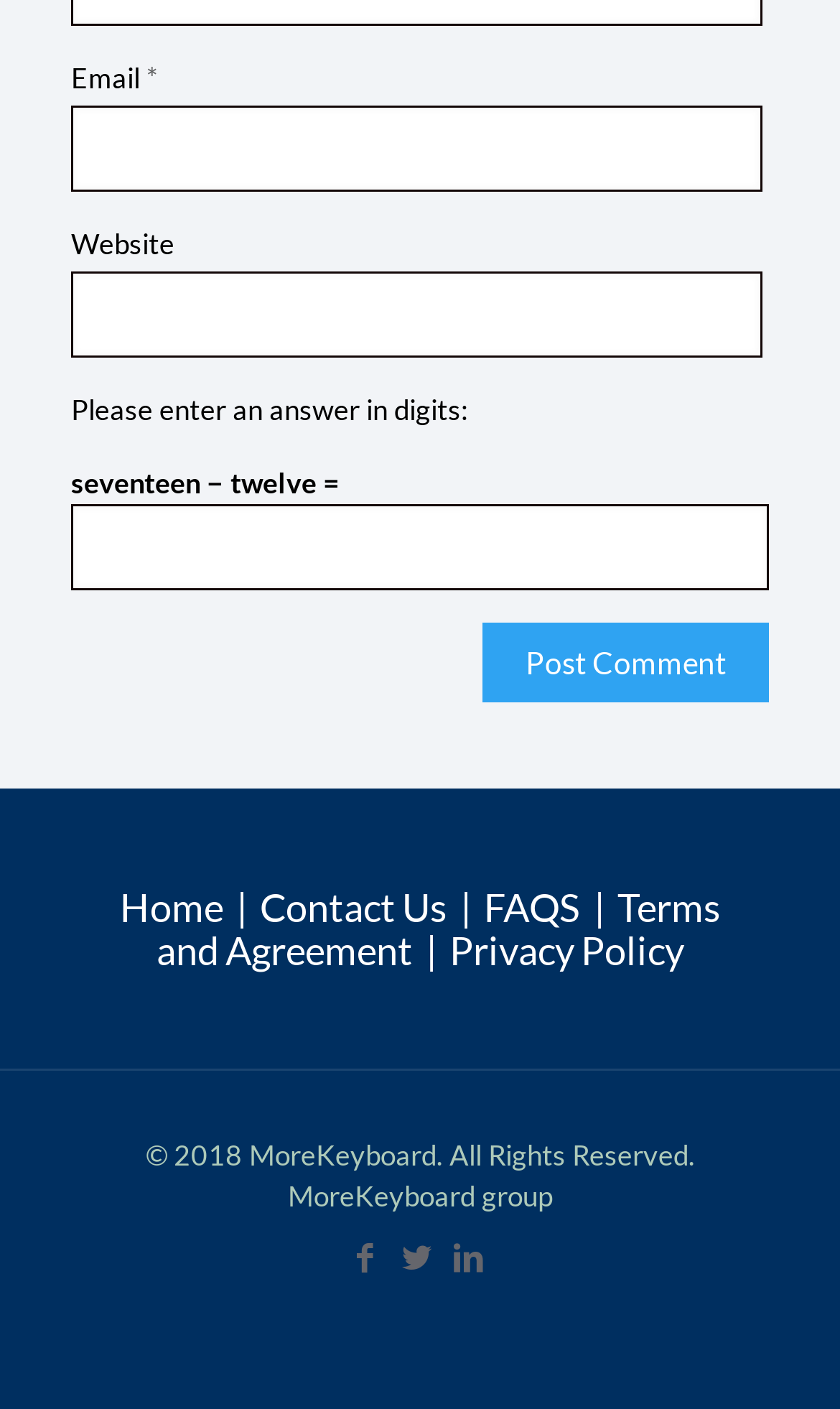Kindly determine the bounding box coordinates for the clickable area to achieve the given instruction: "Input website URL".

[0.085, 0.193, 0.907, 0.254]